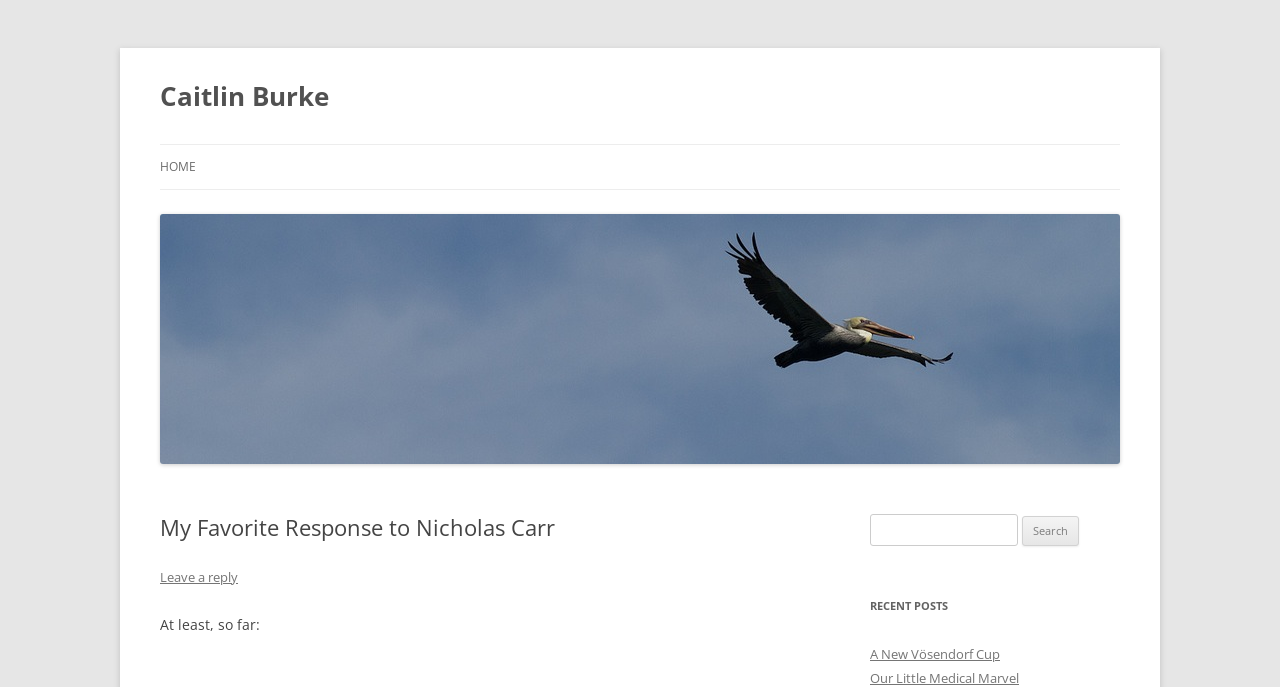How many recent posts are listed?
Using the image as a reference, answer the question in detail.

The recent posts section is located at the bottom of the page, and it contains one link to a post titled 'A New Vösendorf Cup'.